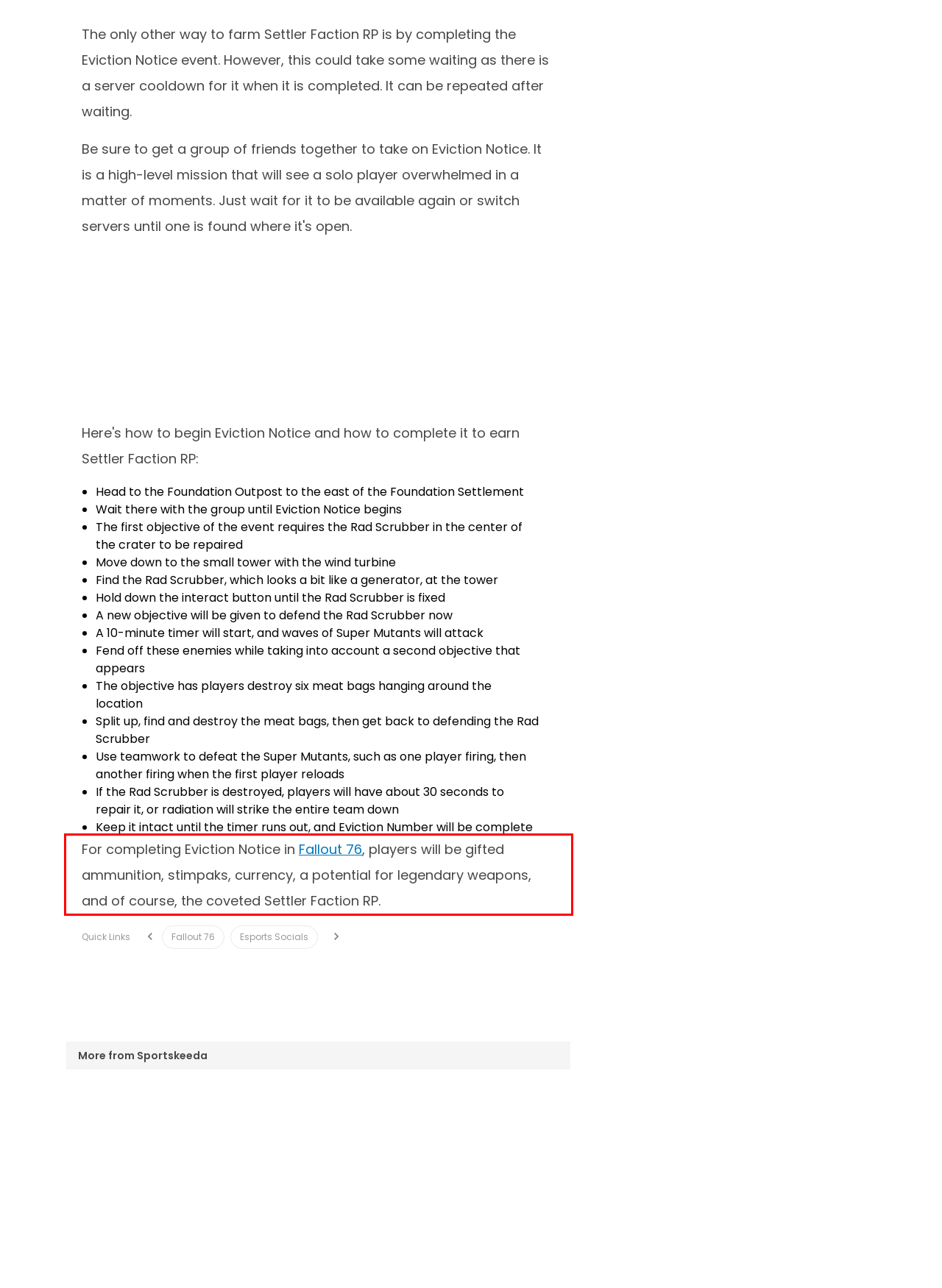Inspect the webpage screenshot that has a red bounding box and use OCR technology to read and display the text inside the red bounding box.

For completing Eviction Notice in Fallout 76, players will be gifted ammunition, stimpaks, currency, a potential for legendary weapons, and of course, the coveted Settler Faction RP.